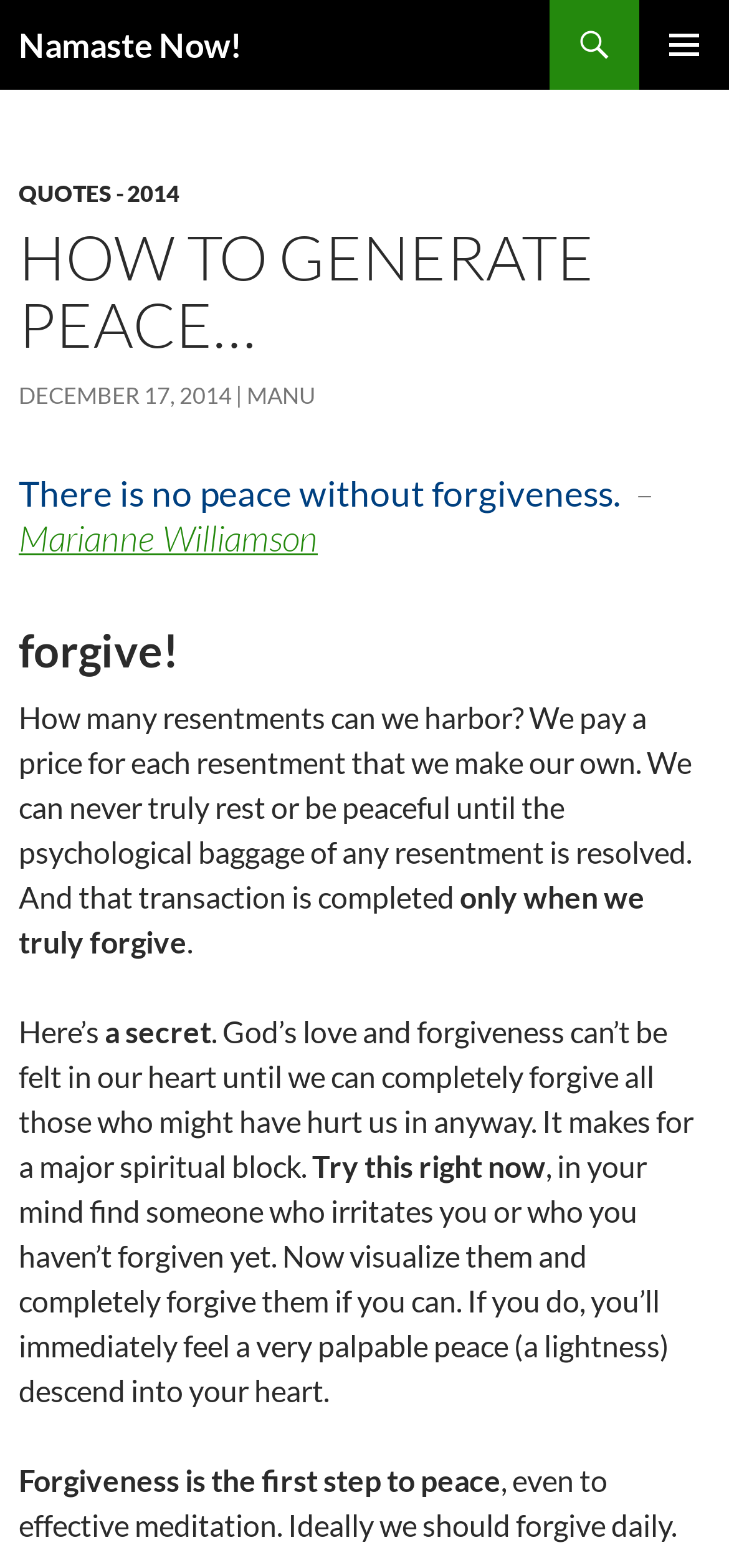What is the main topic of the article?
Refer to the image and respond with a one-word or short-phrase answer.

Forgiveness and peace